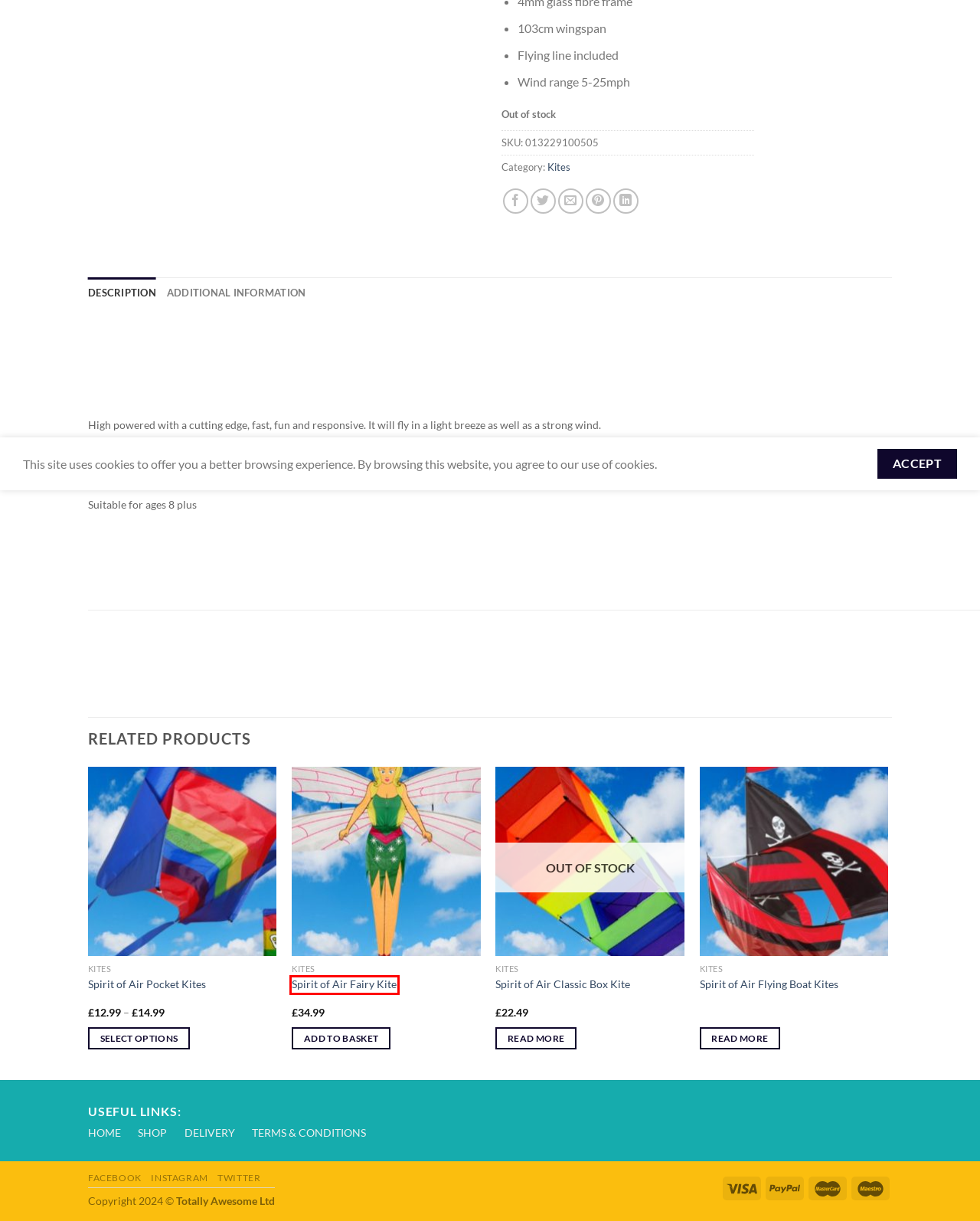Analyze the given webpage screenshot and identify the UI element within the red bounding box. Select the webpage description that best matches what you expect the new webpage to look like after clicking the element. Here are the candidates:
A. Opening Times – Totally Awesome
B. News – Totally Awesome
C. Terms and Conditions – Totally Awesome
D. Spirit of Air Flying Boat Kites – Totally Awesome
E. Spirit of Air Fairy Kite – Totally Awesome
F. Spirit of Air Pocket Kites – Totally Awesome
G. Magic – Totally Awesome
H. Spirit of Air Classic Box Kite – Totally Awesome

E